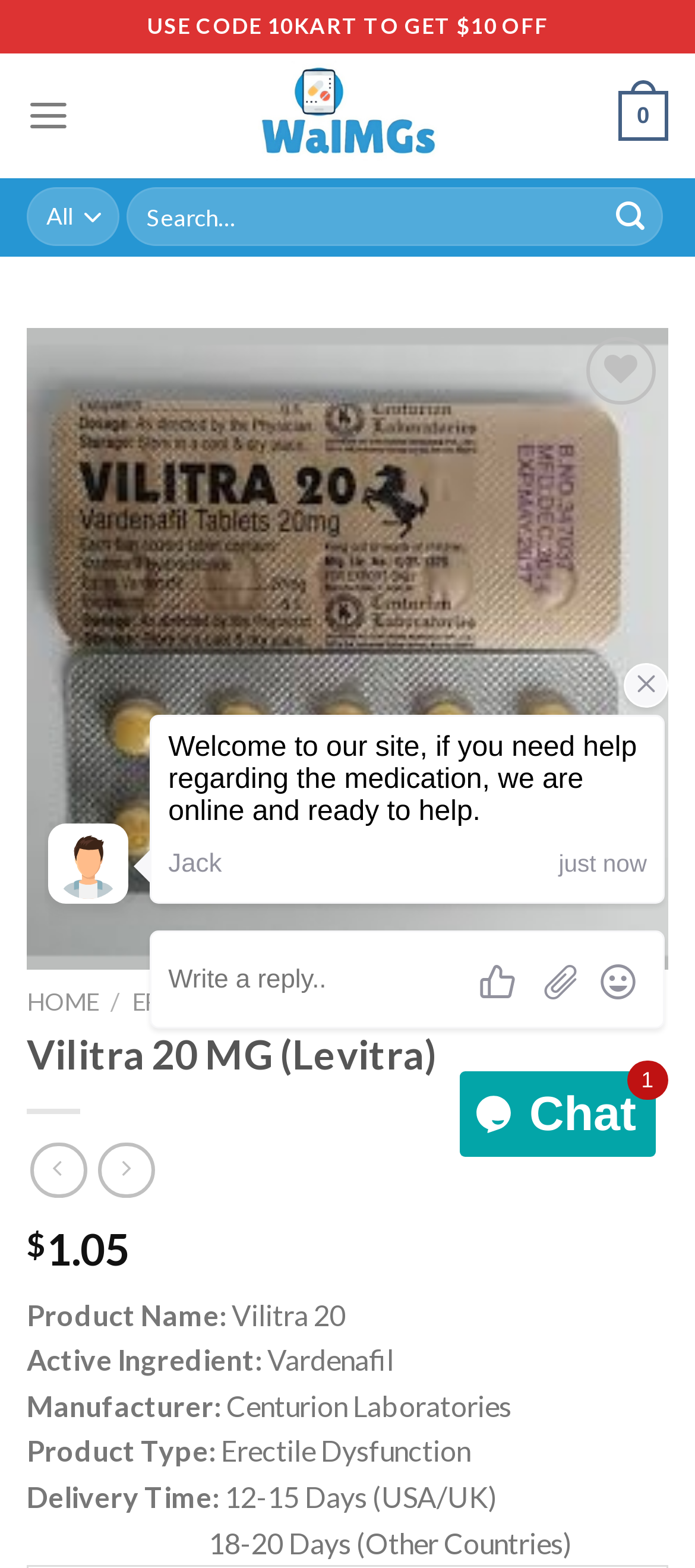Calculate the bounding box coordinates of the UI element given the description: "London Debt Recovery".

None